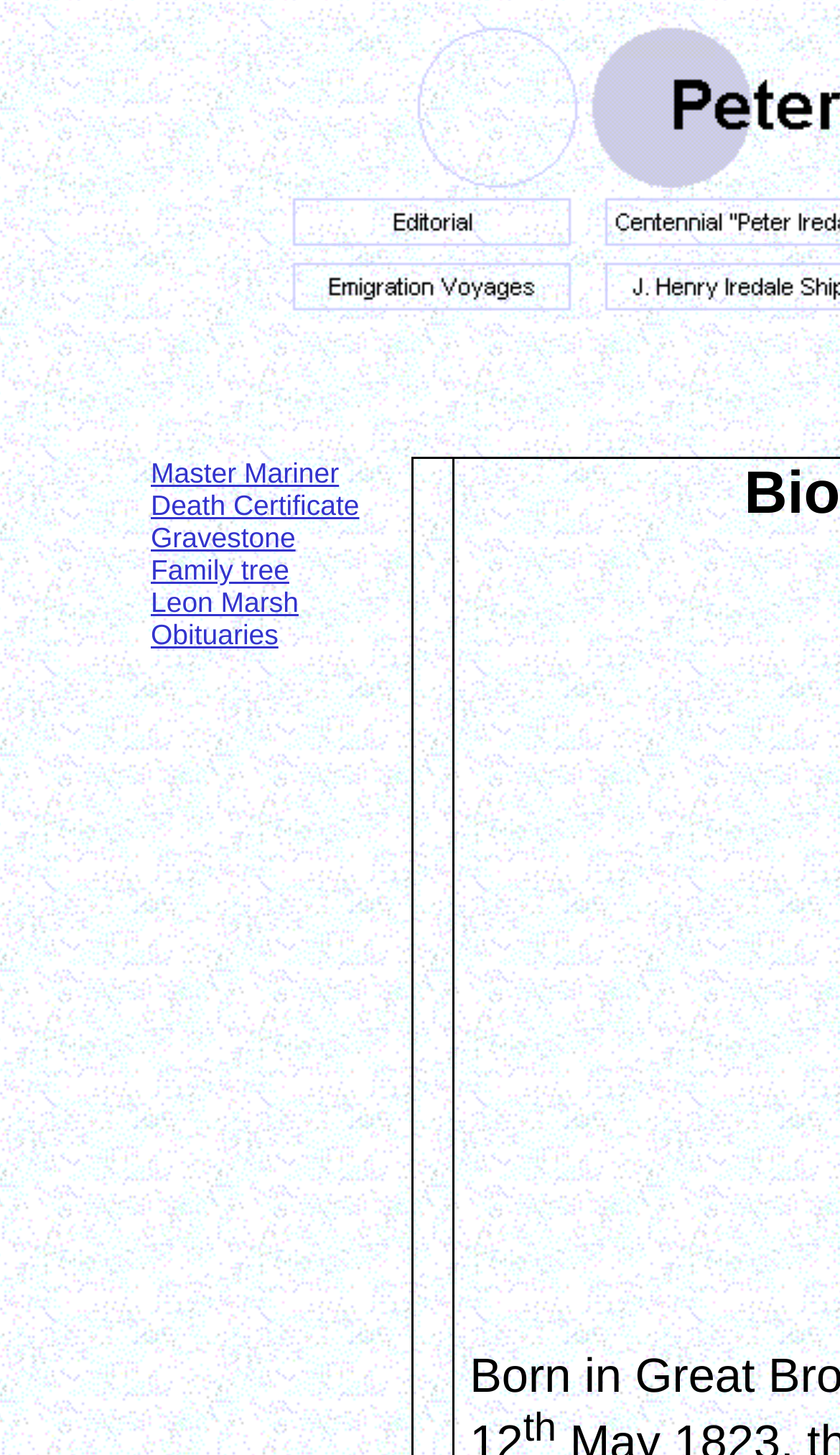Identify the coordinates of the bounding box for the element that must be clicked to accomplish the instruction: "click on Editorial link".

[0.336, 0.133, 0.695, 0.158]